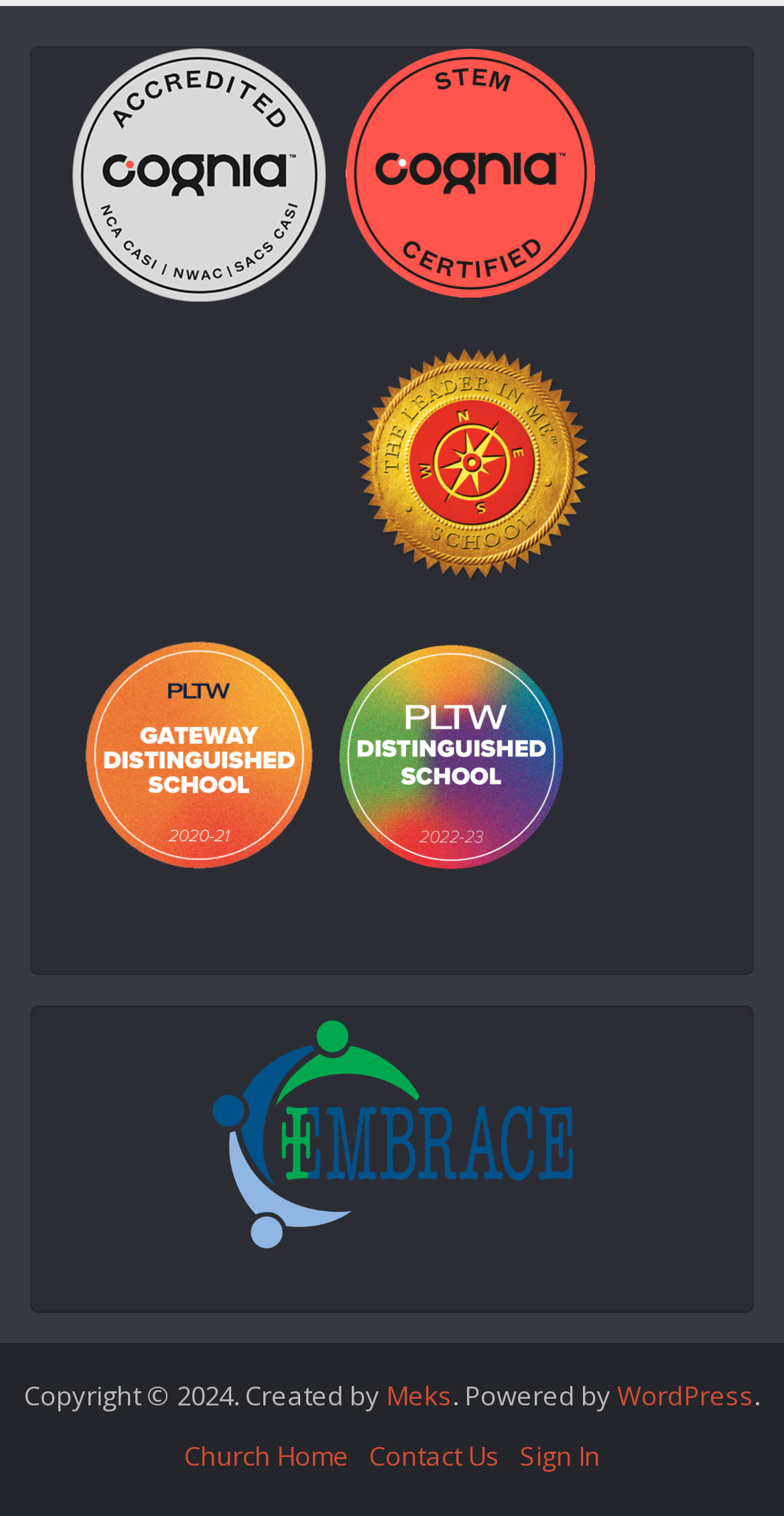What is the name of the creator of the website?
Based on the screenshot, give a detailed explanation to answer the question.

I found the text 'Created by' at the bottom of the webpage, followed by a link to 'Meks'. Therefore, the name of the creator of the website is Meks.